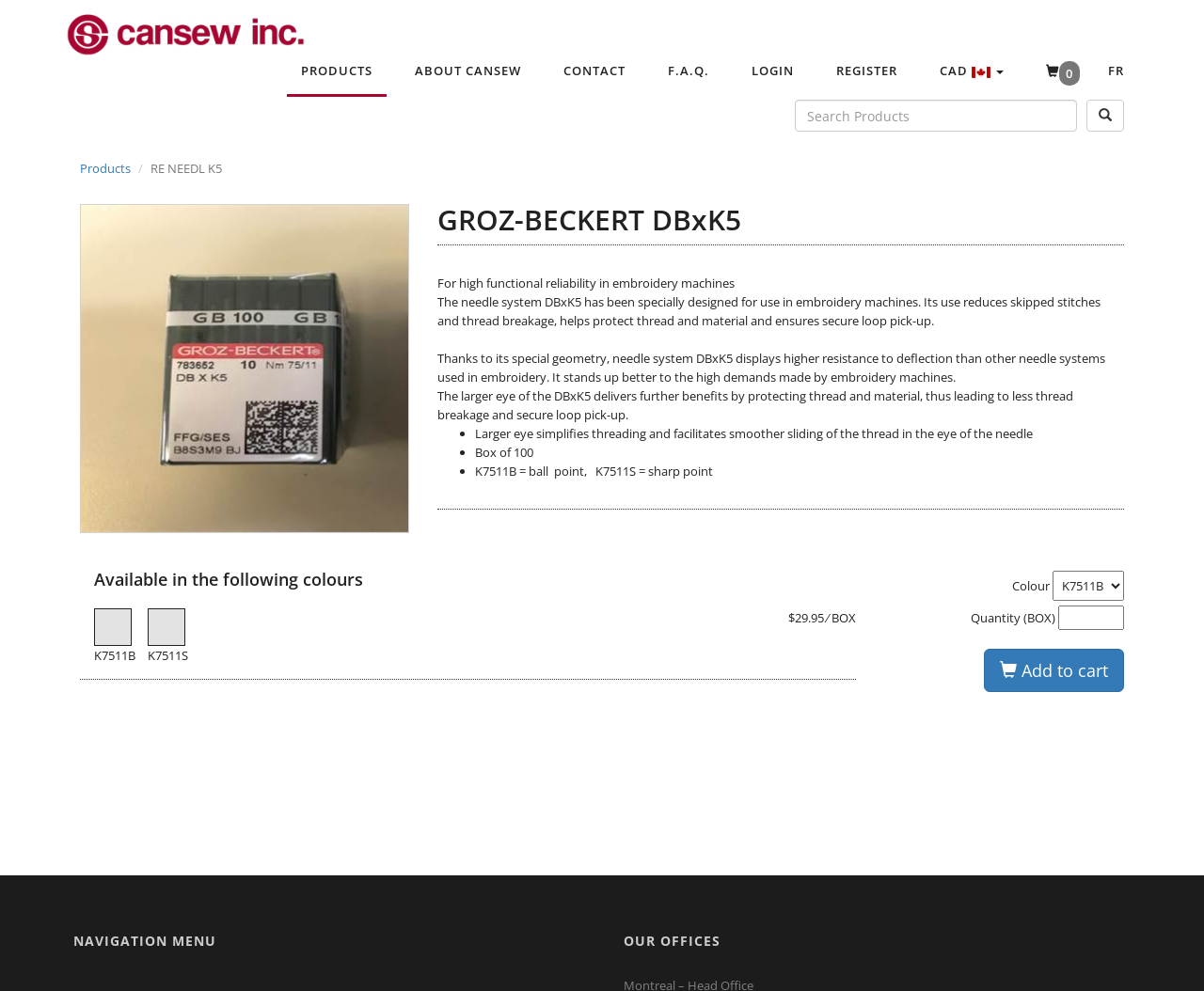Find the bounding box coordinates for the element that must be clicked to complete the instruction: "Choose a colour". The coordinates should be four float numbers between 0 and 1, indicated as [left, top, right, bottom].

[0.874, 0.576, 0.934, 0.606]